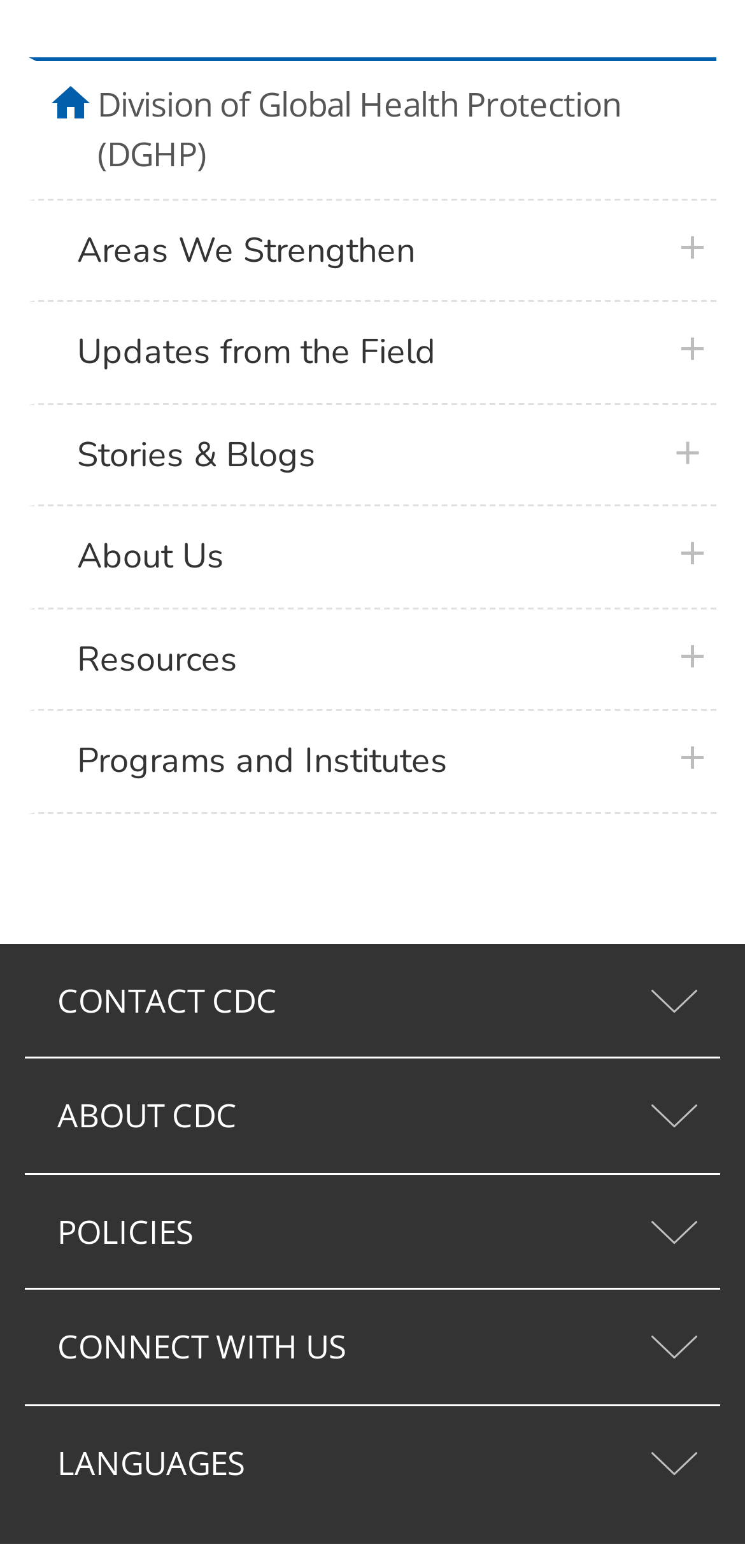What is the last item in the left navigation menu?
Using the visual information, answer the question in a single word or phrase.

Programs and Institutes